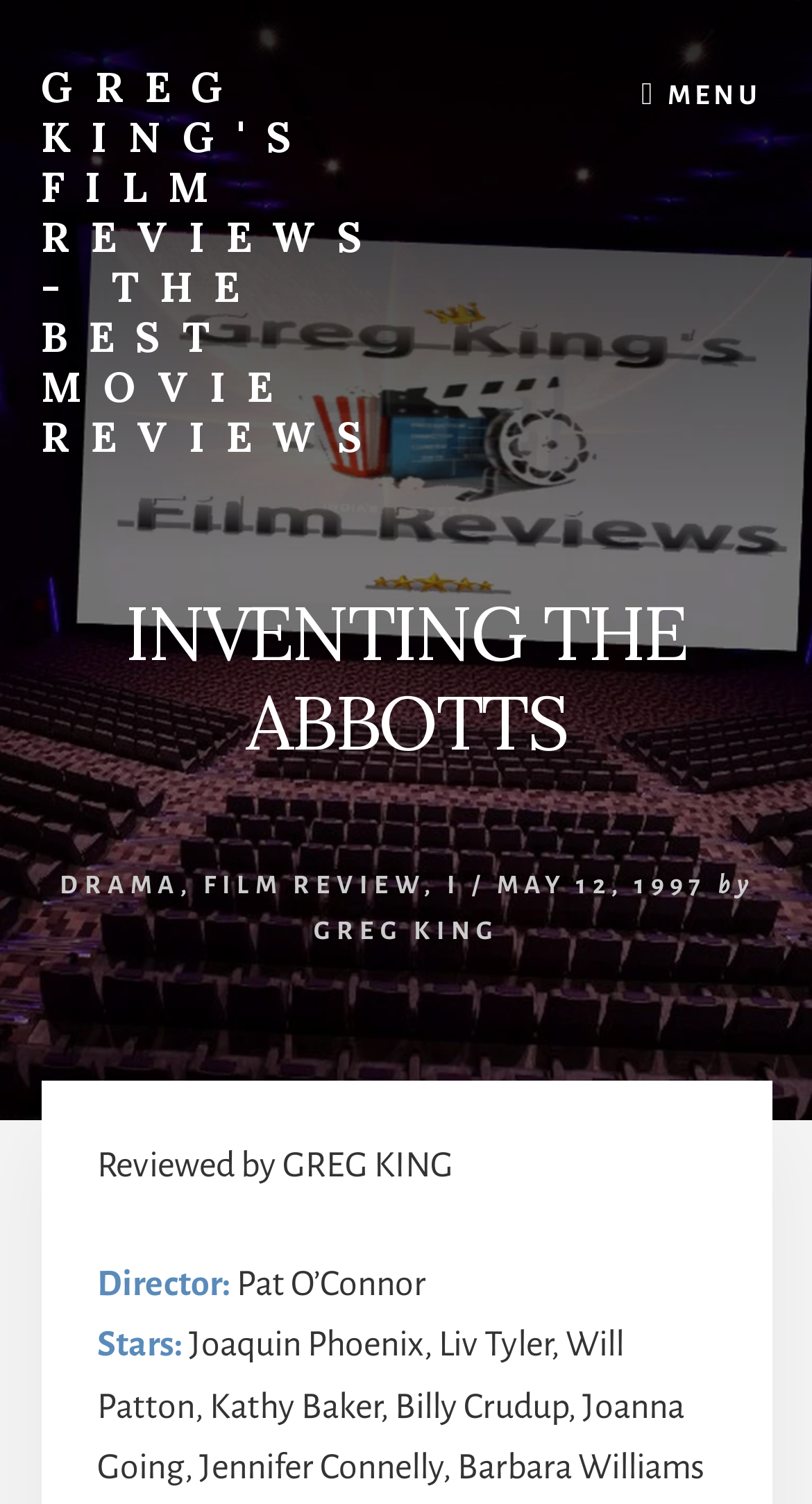Give a one-word or short phrase answer to the question: 
When was the movie reviewed?

MAY 12, 1997